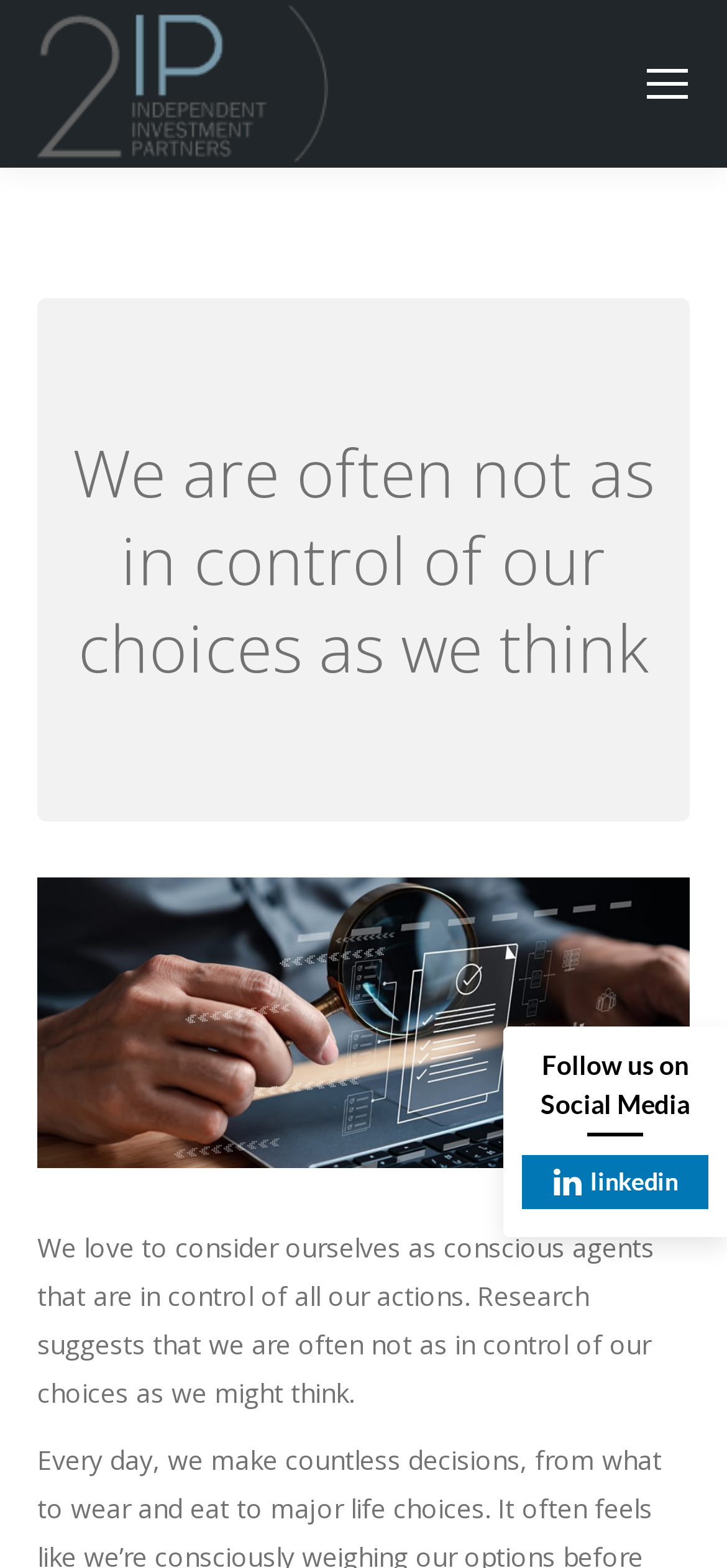What is the format of the content on this webpage?
Refer to the image and give a detailed response to the question.

The content on this webpage is presented in a combination of text and images, with headings, static text, and figures that include images, suggesting a format that is both informative and visually engaging.